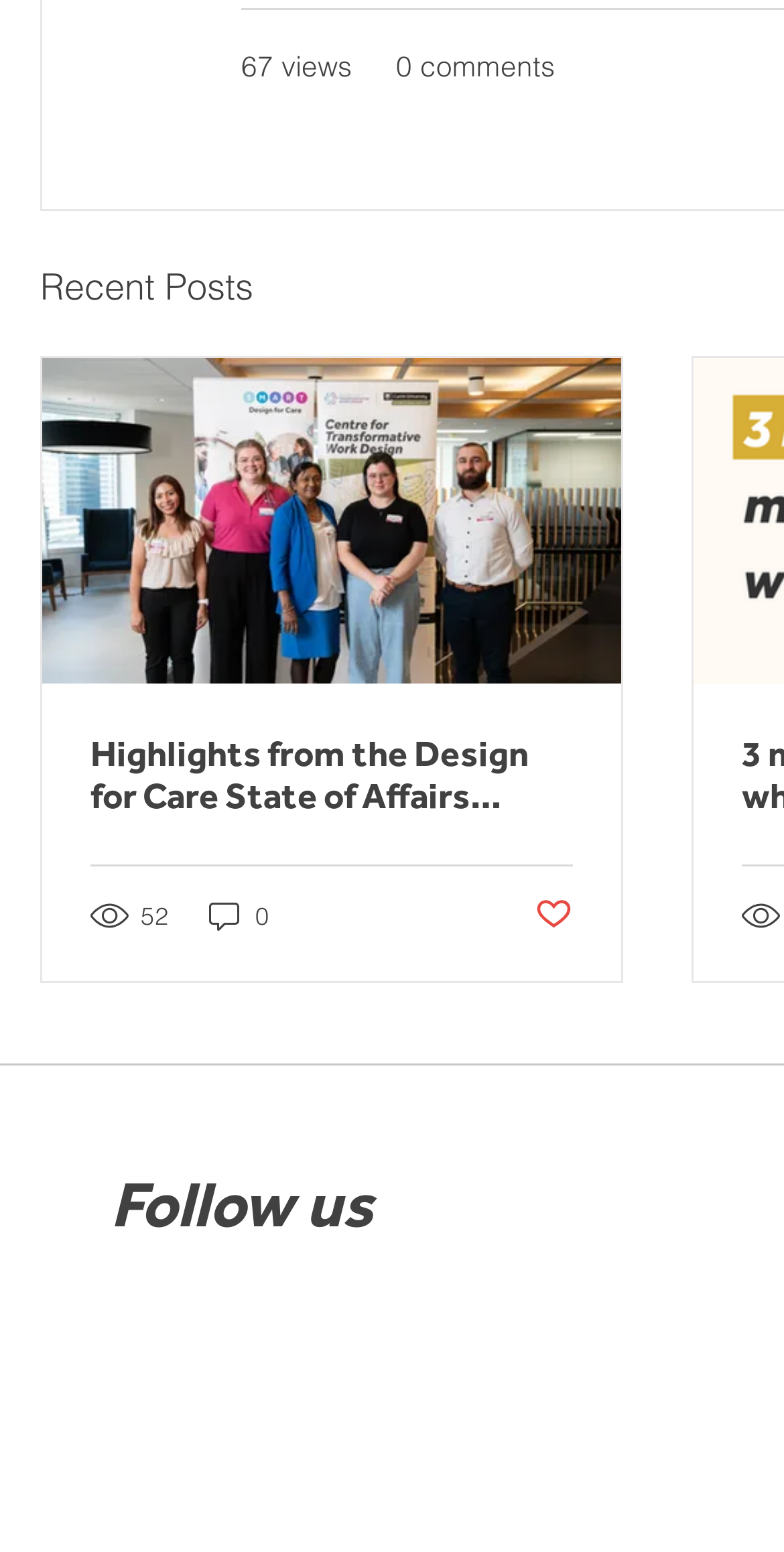Give a one-word or short phrase answer to the question: 
How many views does the second article have?

52 views